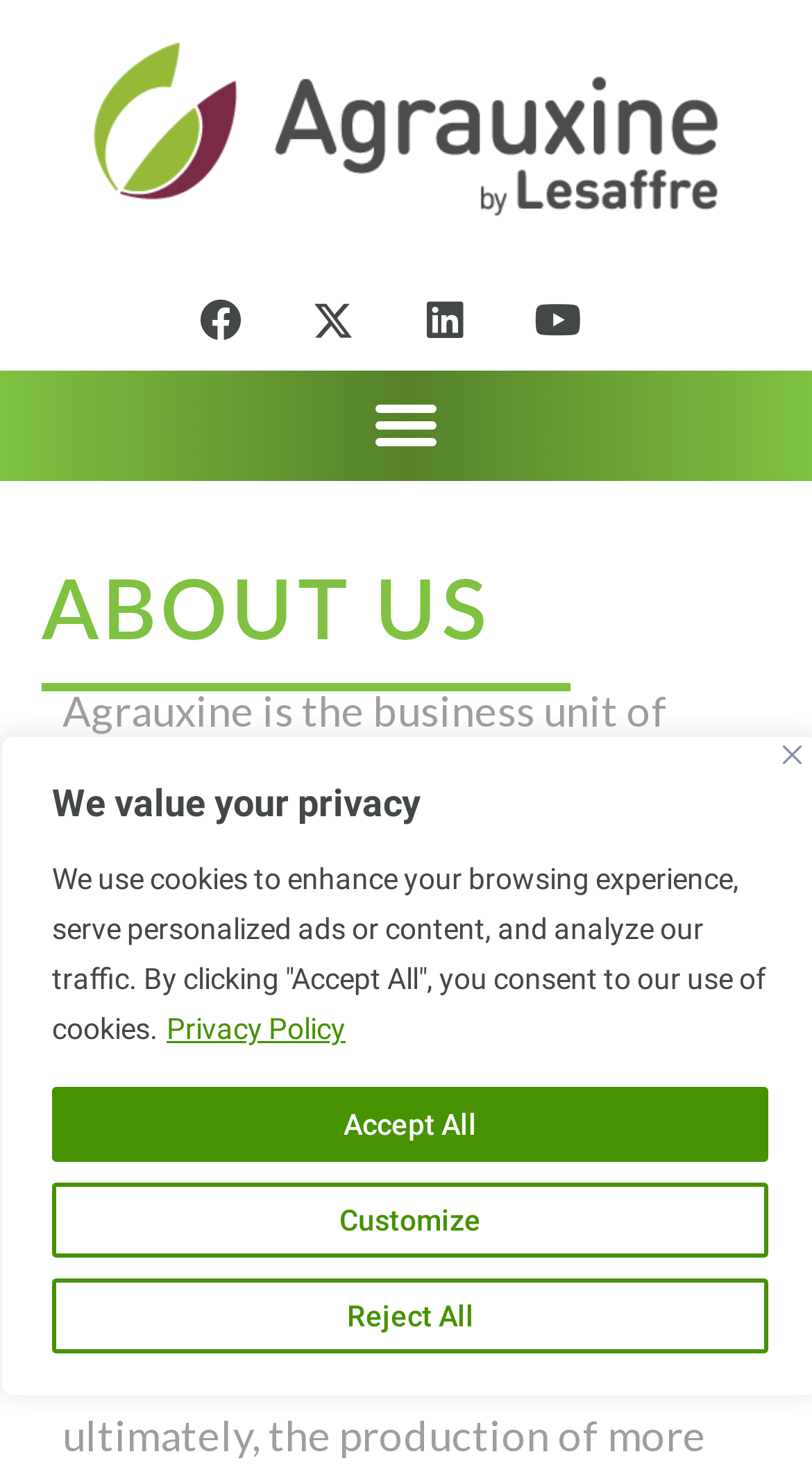Bounding box coordinates are specified in the format (top-left x, top-left y, bottom-right x, bottom-right y). All values are floating point numbers bounded between 0 and 1. Please provide the bounding box coordinate of the region this sentence describes: Accept All

[0.064, 0.739, 0.946, 0.79]